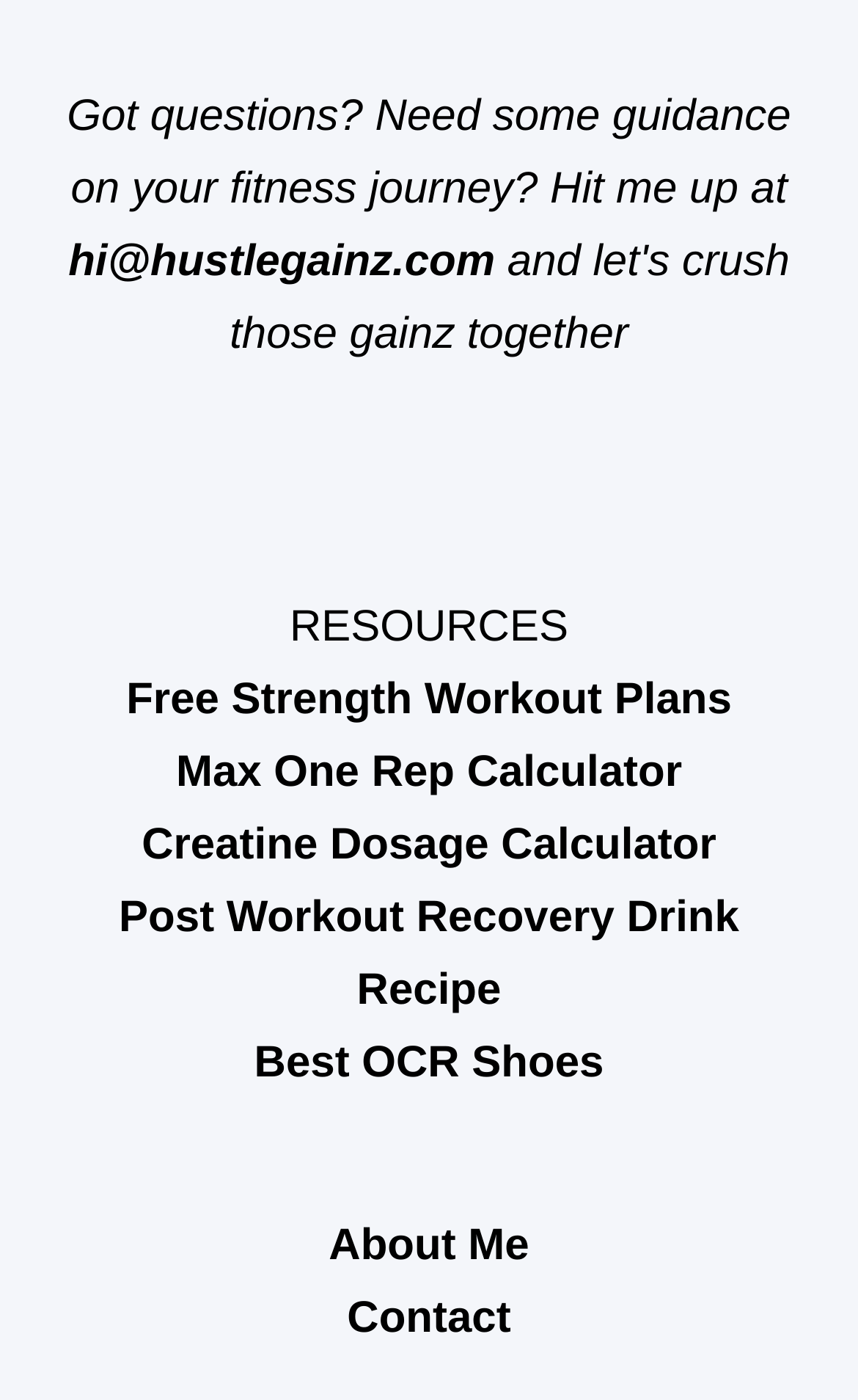Highlight the bounding box coordinates of the element you need to click to perform the following instruction: "Learn about the author."

[0.383, 0.873, 0.617, 0.907]